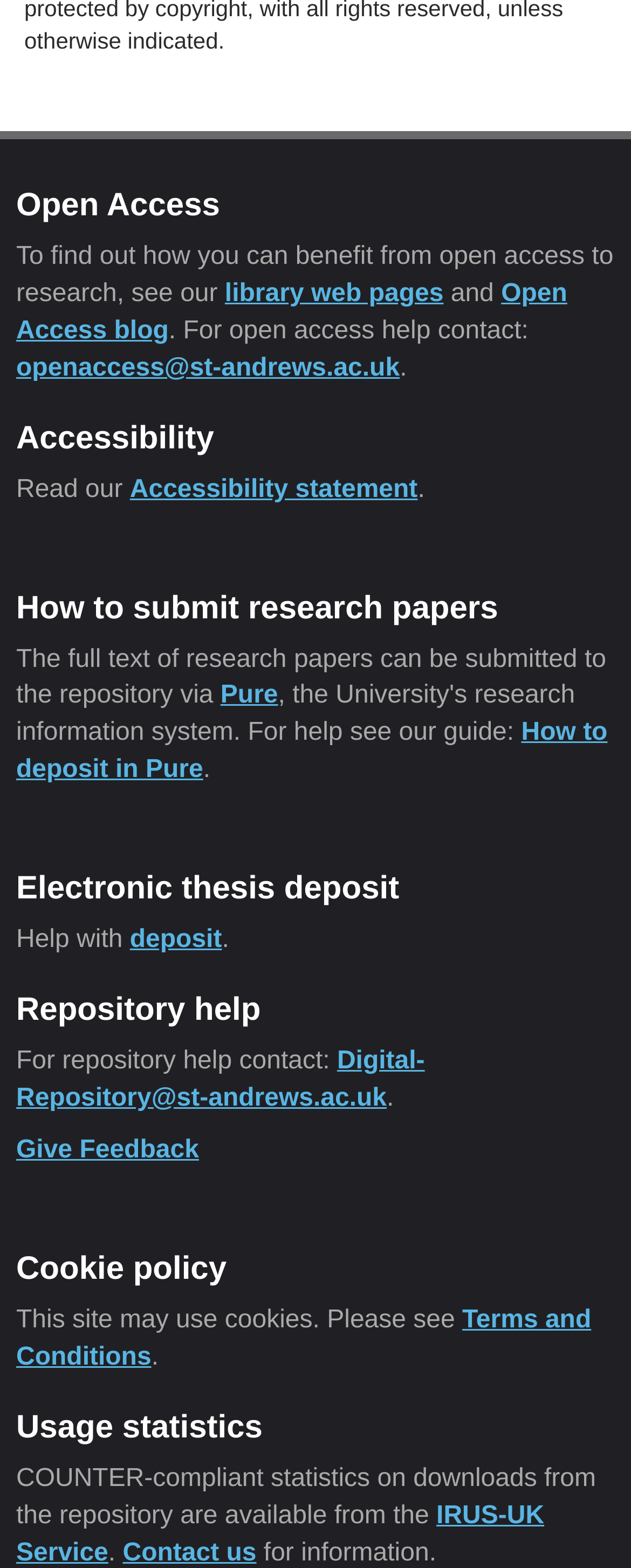What is the purpose of the IRUS-UK Service?
Refer to the image and respond with a one-word or short-phrase answer.

COUNTER-compliant statistics